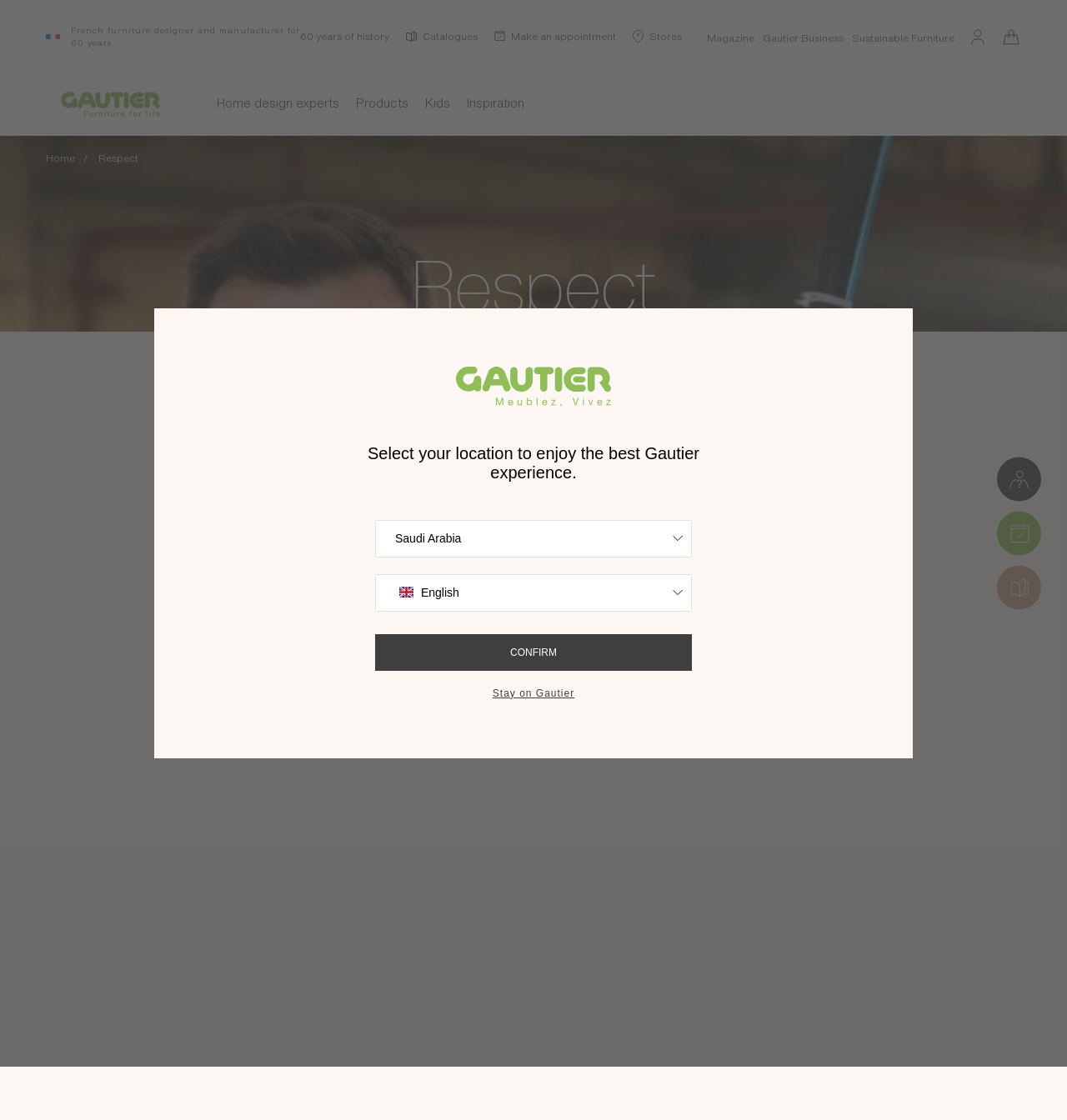Provide a brief response using a word or short phrase to this question:
What is the company's name?

Gautier